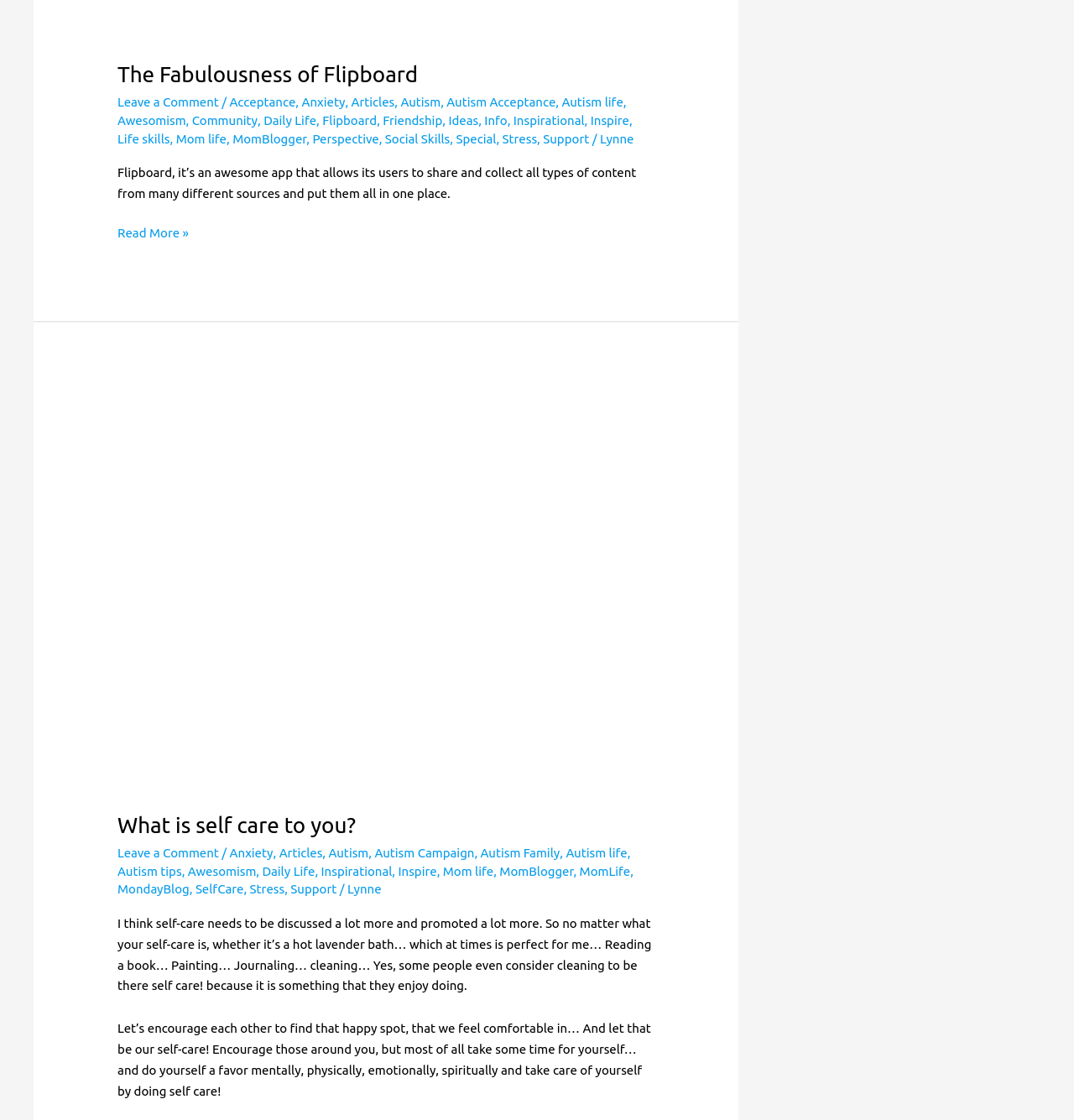Use the details in the image to answer the question thoroughly: 
What is one way to practice self-care according to the author?

The author mentions that taking a hot lavender bath is one way to practice self-care, as it is something that they enjoy doing and find relaxing.